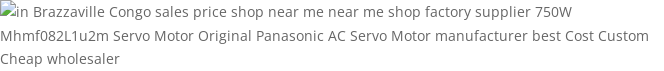Please answer the following question using a single word or phrase: 
What is the purpose of the image?

Marketing tool